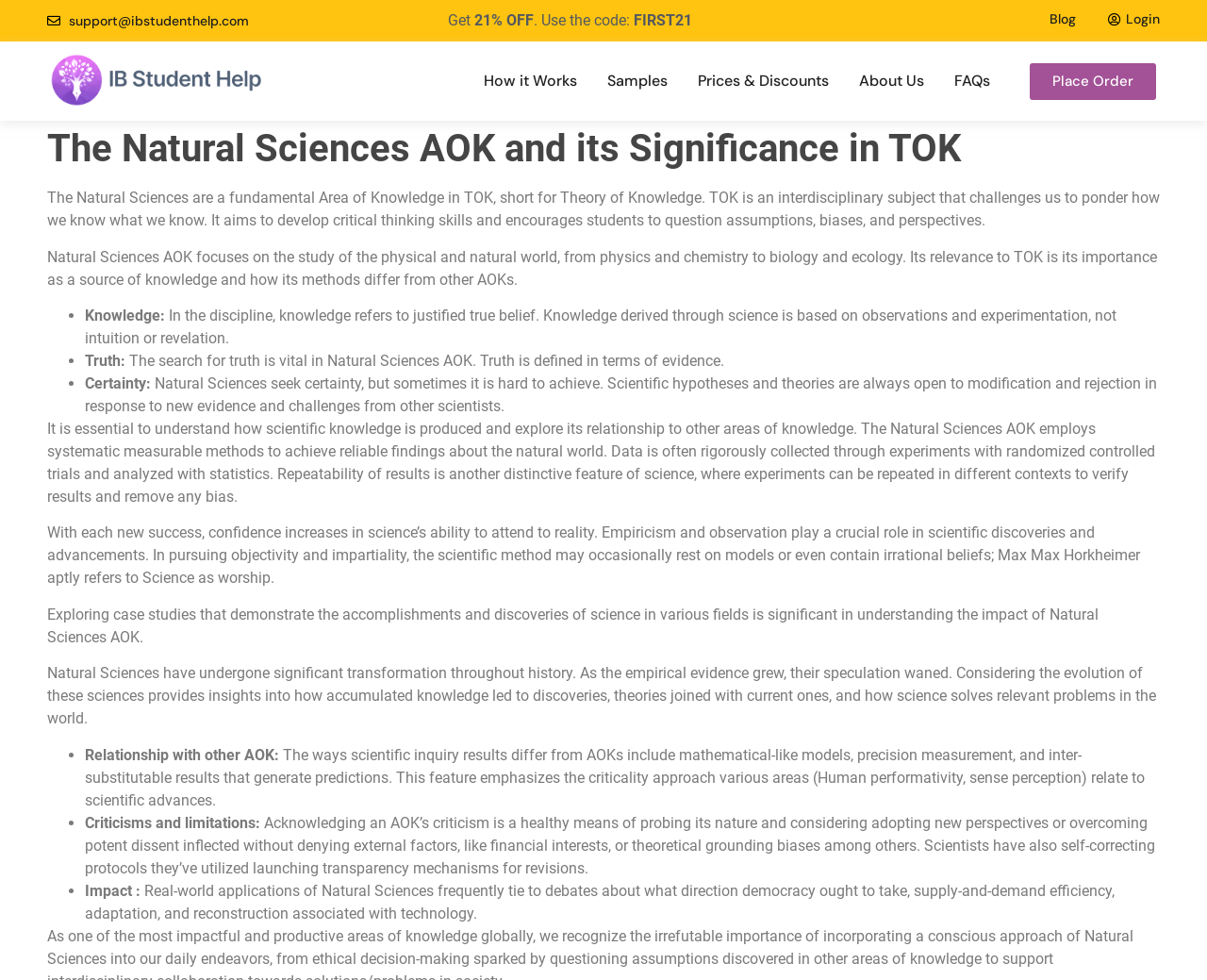Determine and generate the text content of the webpage's headline.

The Natural Sciences AOK and its Significance in TOK